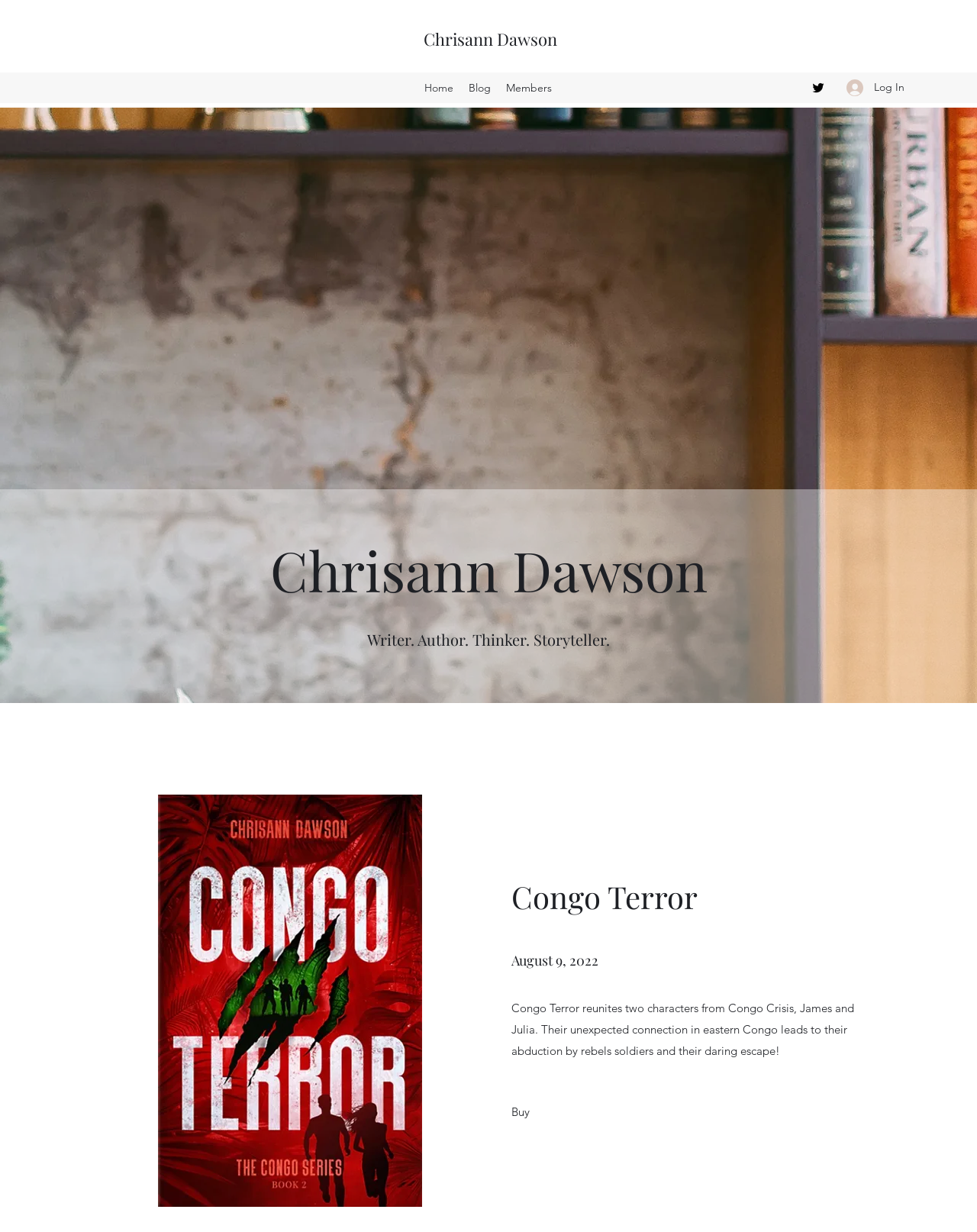Determine the coordinates of the bounding box for the clickable area needed to execute this instruction: "View the latest book".

[0.523, 0.712, 0.883, 0.745]